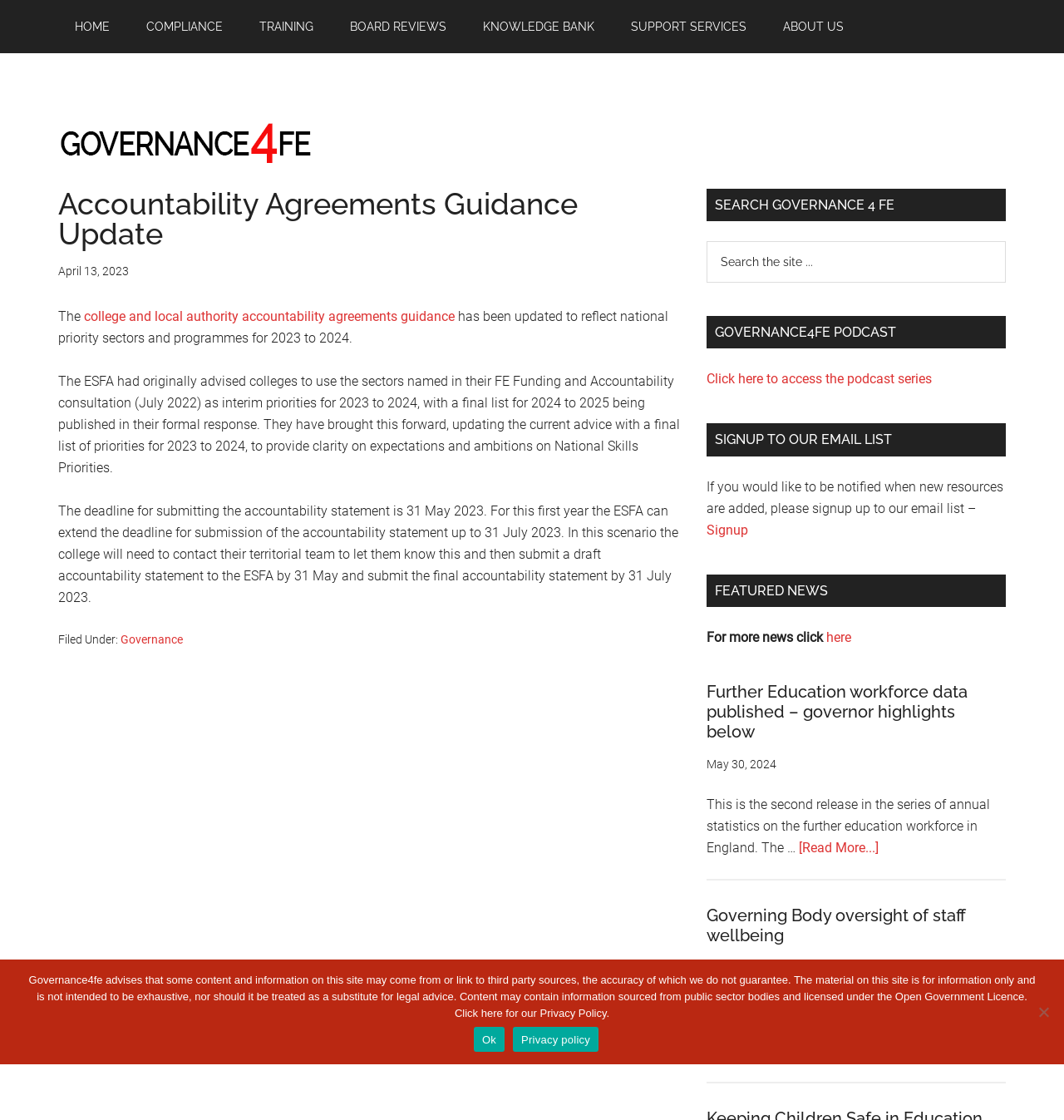Determine the bounding box coordinates for the region that must be clicked to execute the following instruction: "Click the 'Signup' link".

[0.664, 0.466, 0.703, 0.48]